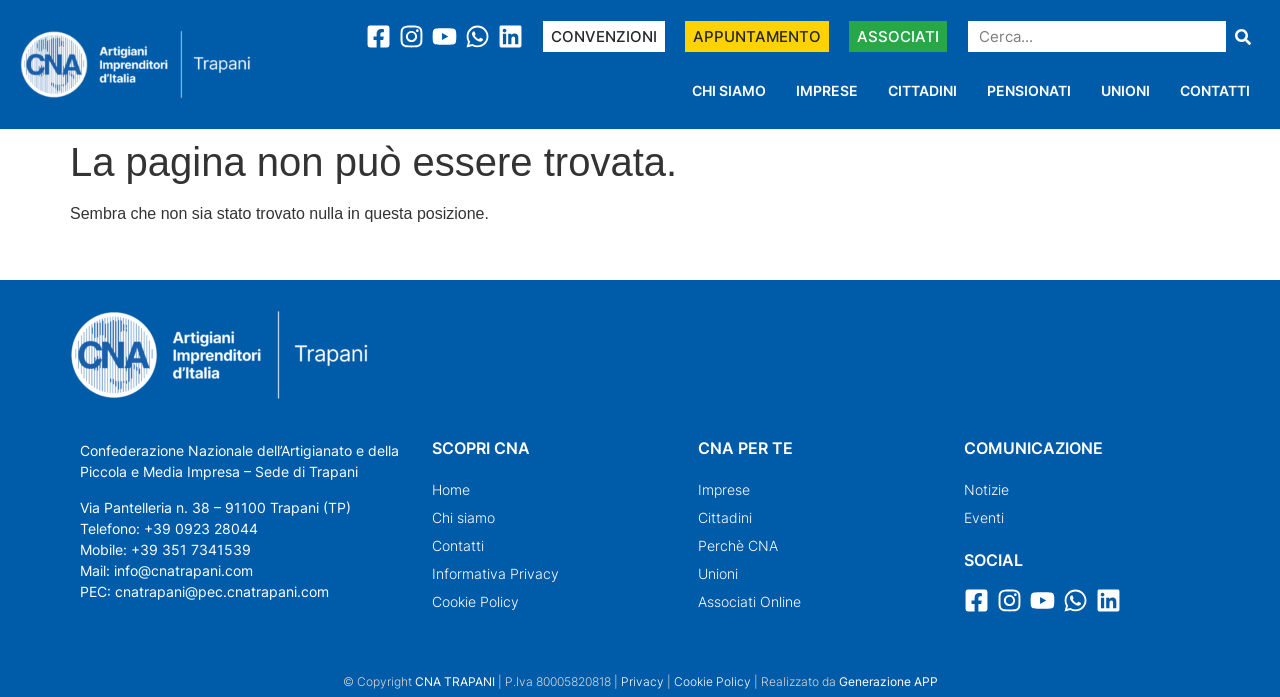Identify and provide the bounding box coordinates of the UI element described: "parent_node: Cerca name="s" placeholder="Cerca..."". The coordinates should be formatted as [left, top, right, bottom], with each number being a float between 0 and 1.

[0.756, 0.03, 0.958, 0.075]